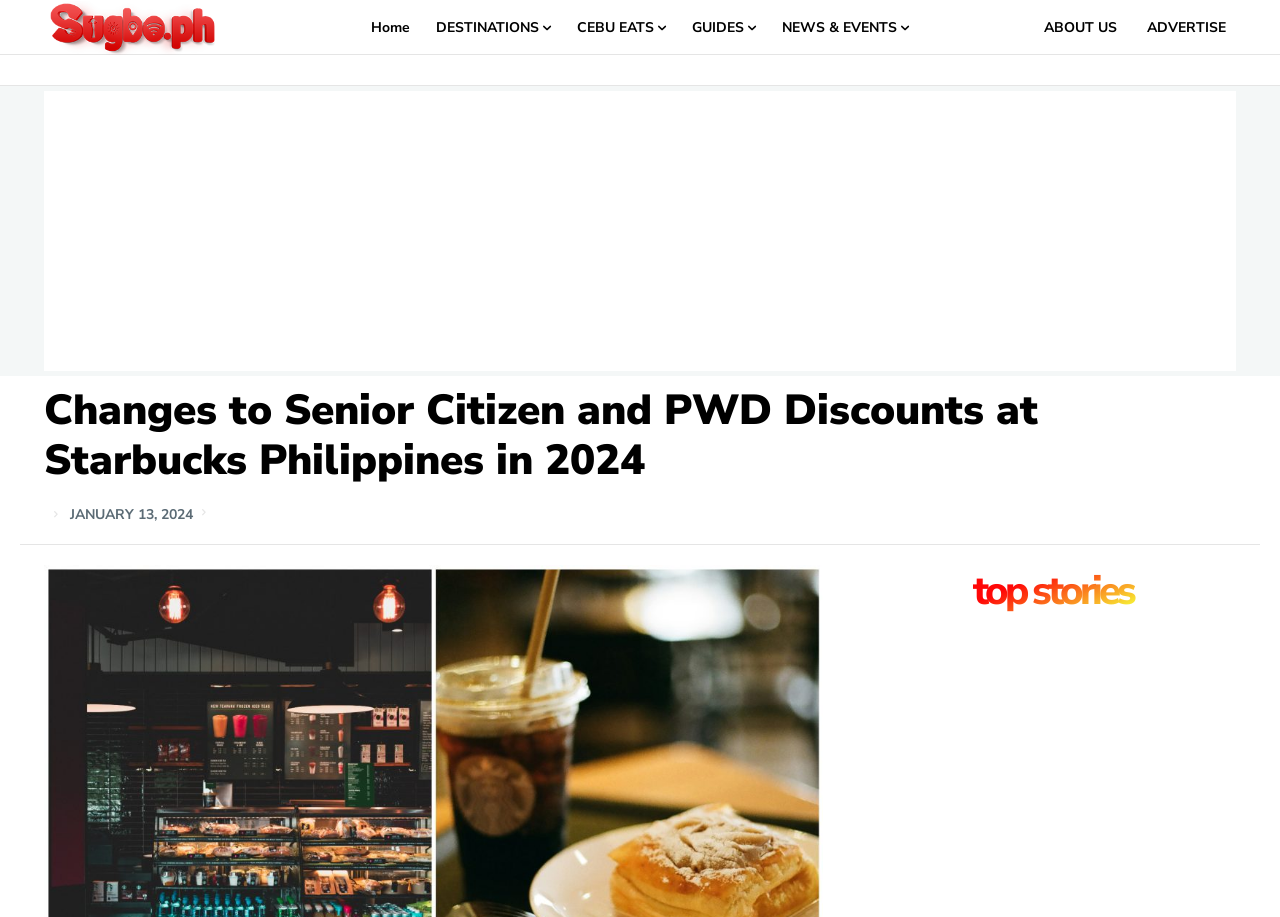Show the bounding box coordinates for the HTML element as described: "aria-label="Advertisement" name="aswift_1" title="Advertisement"".

[0.034, 0.099, 0.966, 0.405]